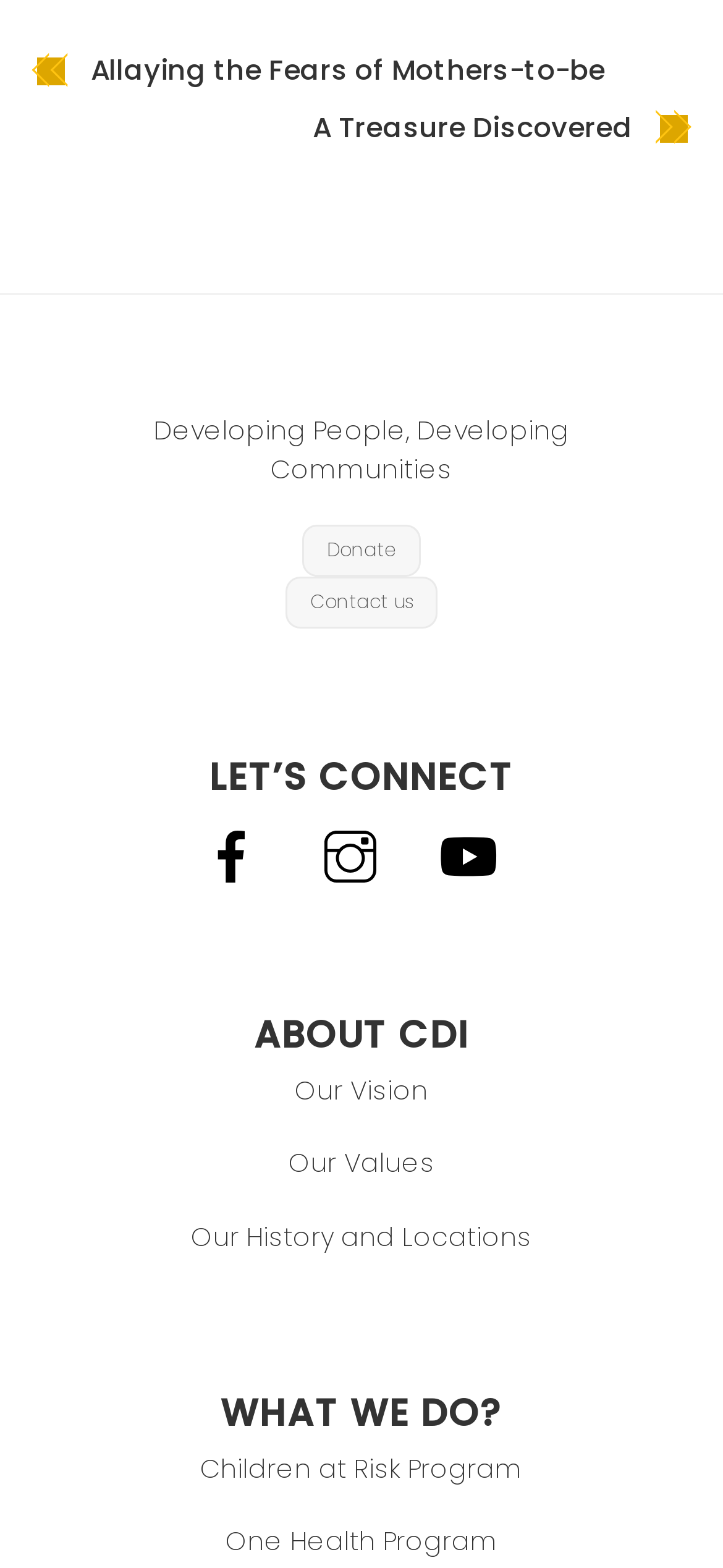How many headings are there on the webpage?
Please use the image to provide a one-word or short phrase answer.

3